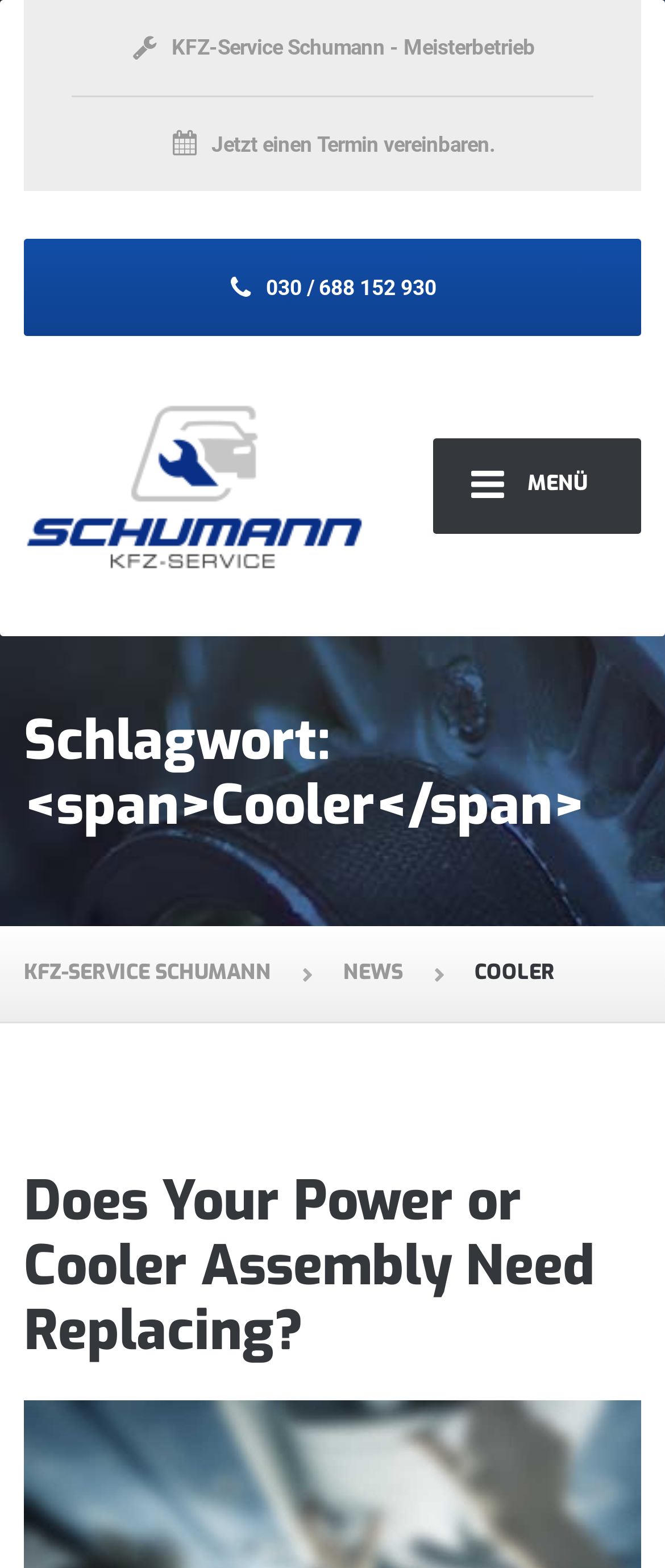What is the topic of the article on the webpage?
Use the information from the image to give a detailed answer to the question.

I found the heading element 'Does Your Power or Cooler Assembly Need Replacing?' which suggests that the topic of the article on the webpage is related to power or cooler assembly replacement.